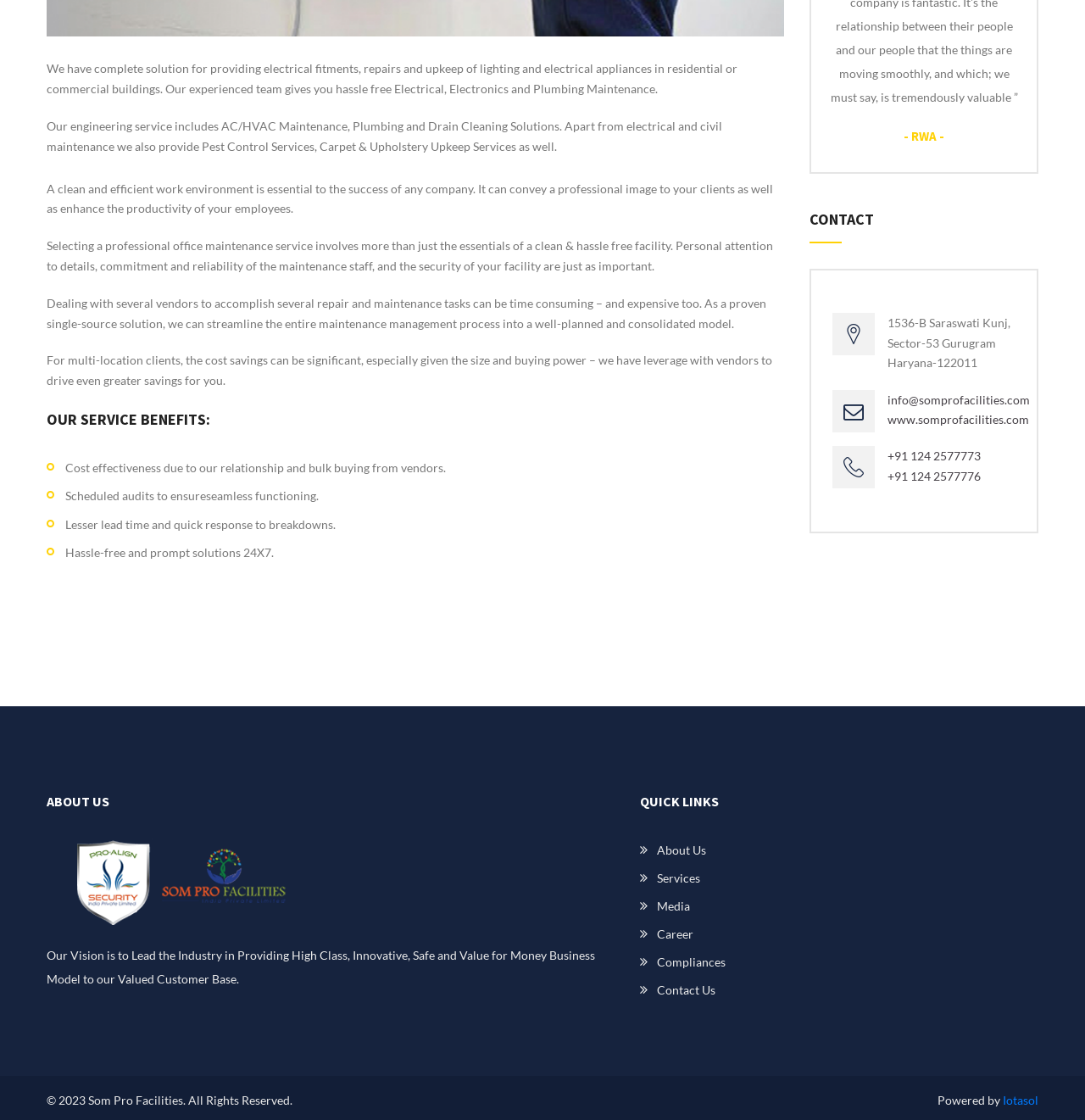Please provide the bounding box coordinate of the region that matches the element description: Contact us. Coordinates should be in the format (top-left x, top-left y, bottom-right x, bottom-right y) and all values should be between 0 and 1.

[0.59, 0.874, 0.659, 0.895]